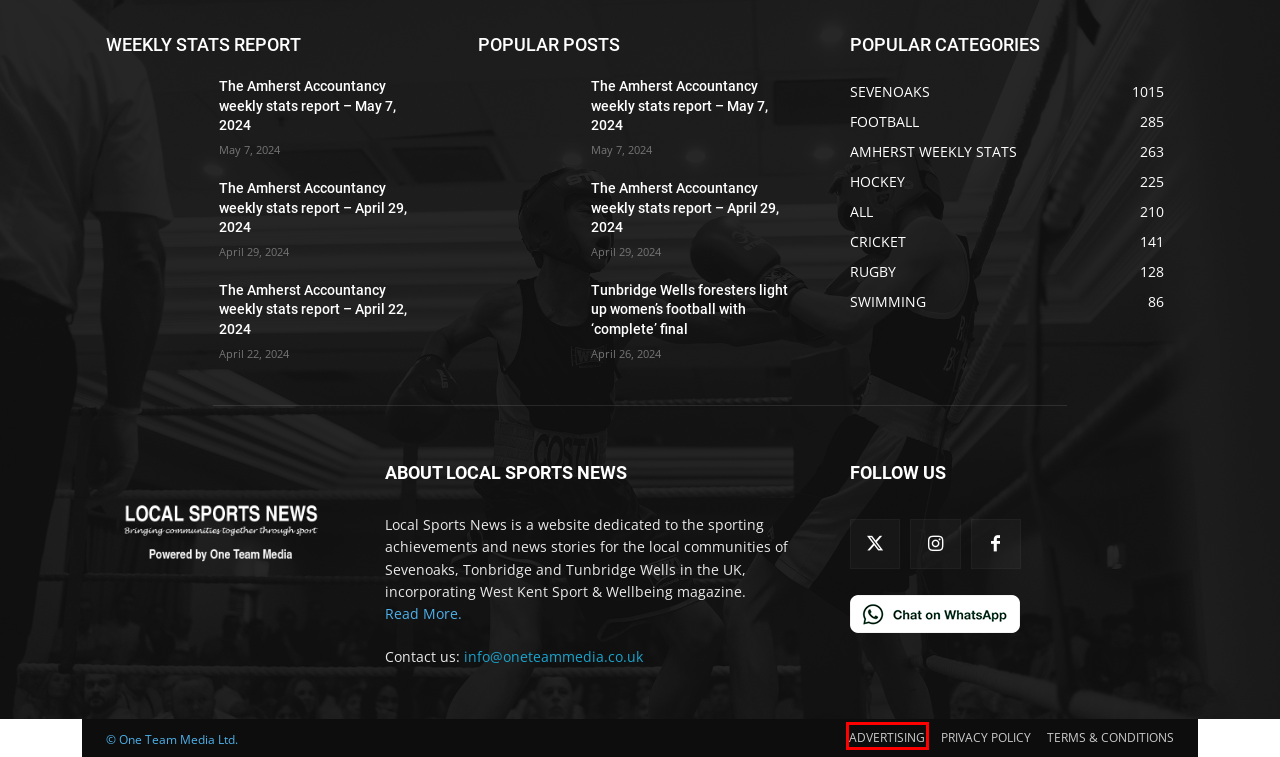You have a screenshot showing a webpage with a red bounding box highlighting an element. Choose the webpage description that best fits the new webpage after clicking the highlighted element. The descriptions are:
A. ADVERTISING | Local Sports News
B. TERMS & CONDITIONS | Local Sports News
C. SCHOOLS | Local Sports News
D. NUTRITION | Local Sports News
E. SWIMMING | Local Sports News
F. TENNIS | Local Sports News
G. BASKETBALL | Local Sports News
H. RUGBY | Local Sports News

A